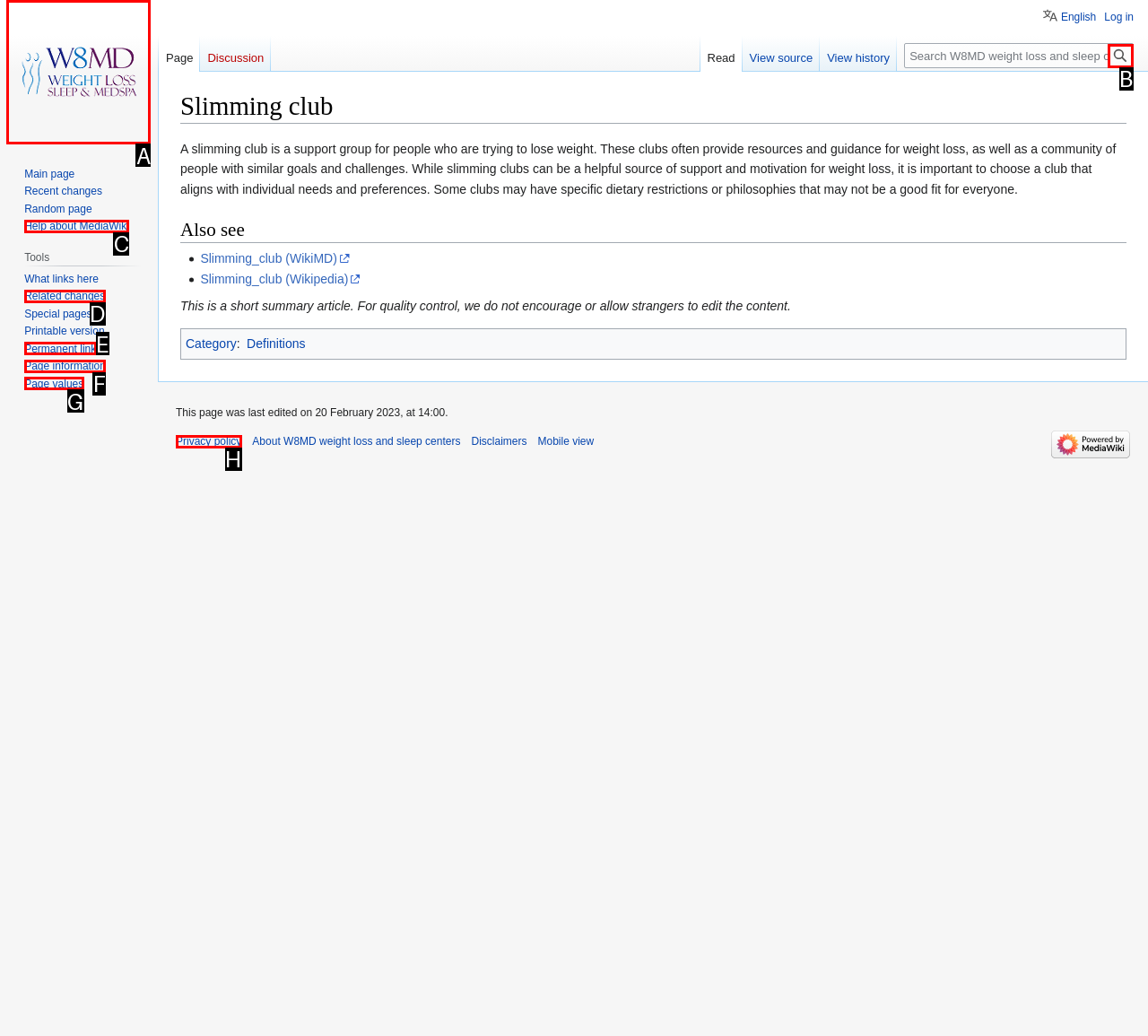Determine the correct UI element to click for this instruction: Select colour. Respond with the letter of the chosen element.

None